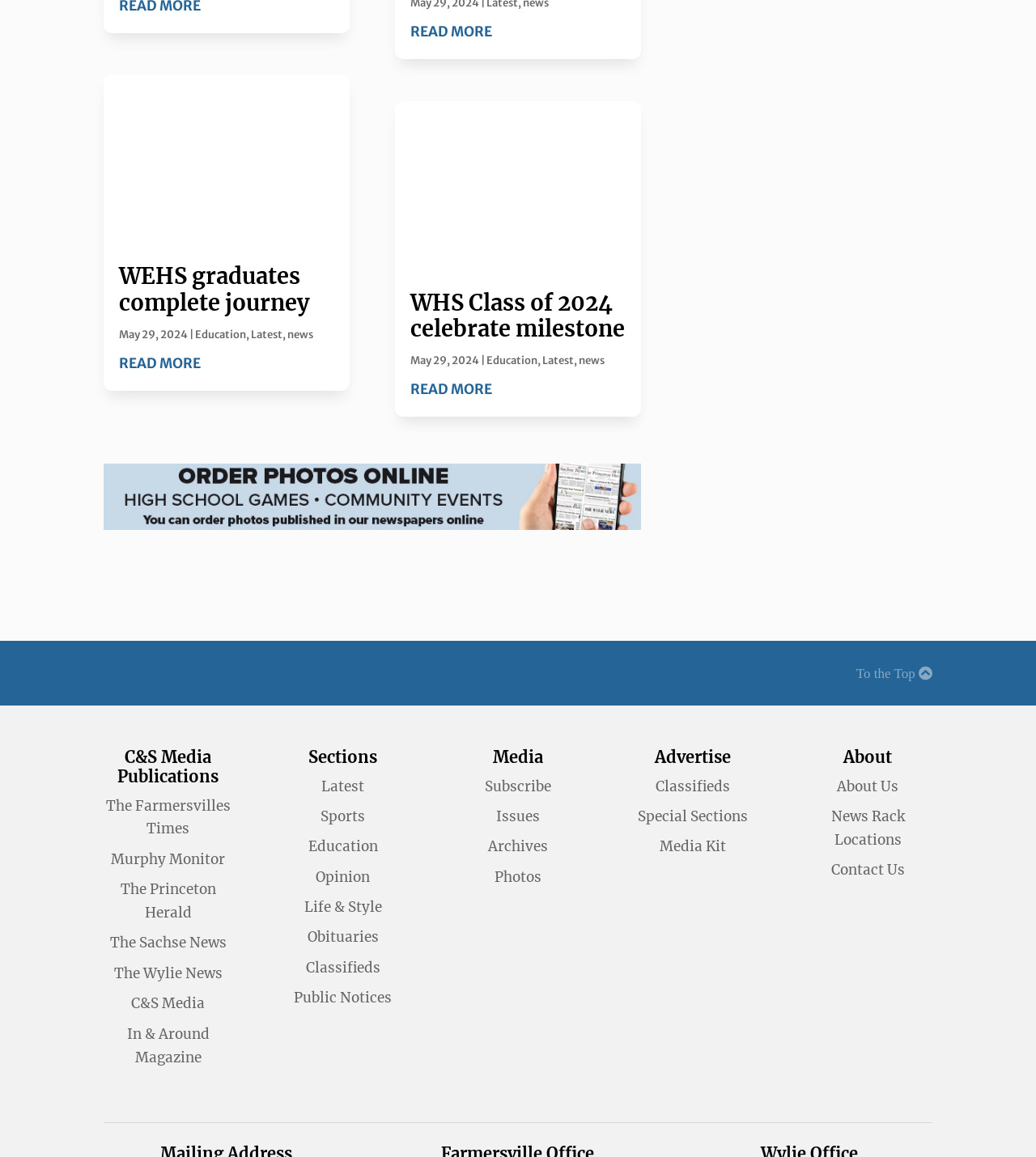Please give a concise answer to this question using a single word or phrase: 
What type of publications are listed?

Newspapers